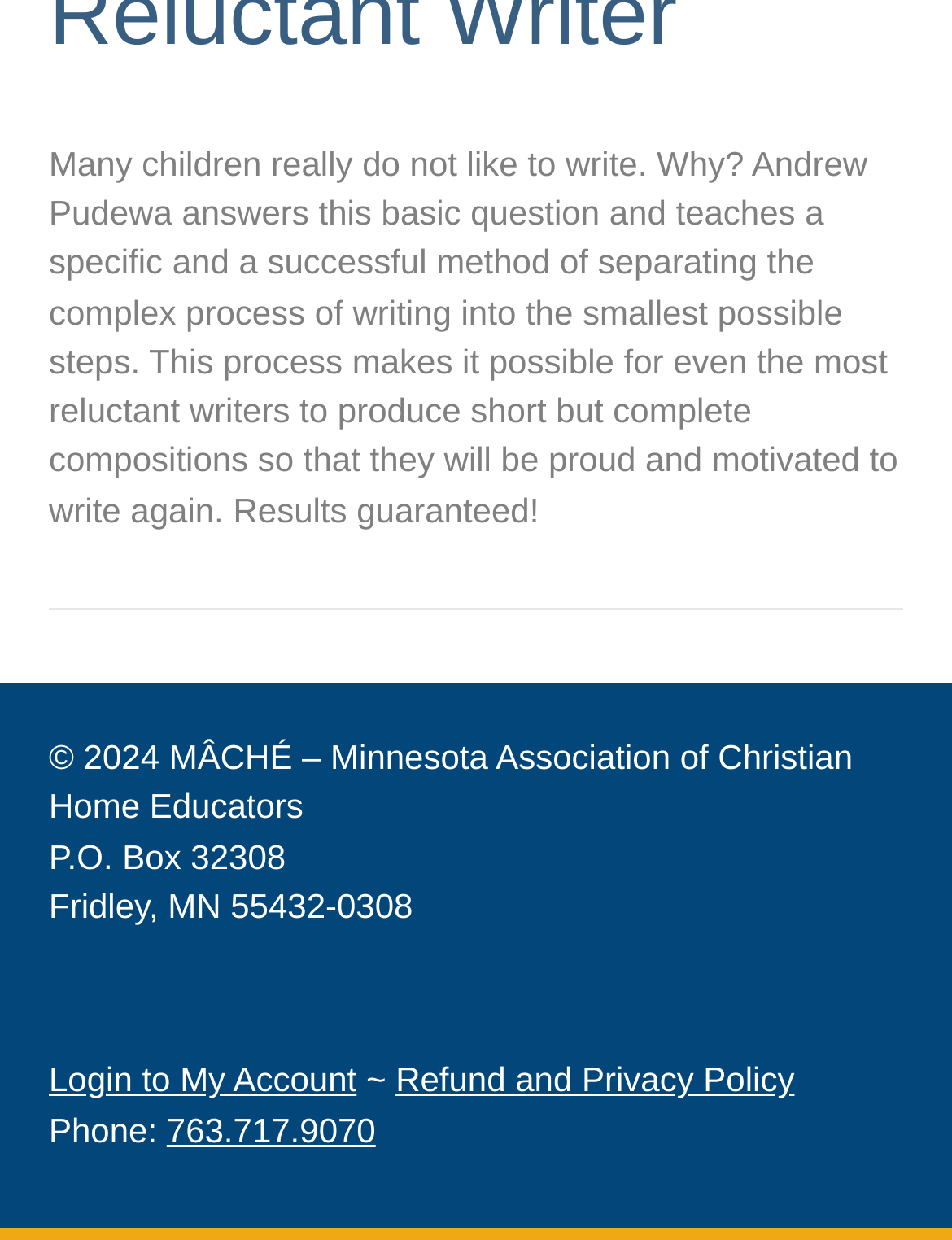Please determine the bounding box coordinates for the UI element described as: "763.717.9070".

[0.175, 0.895, 0.395, 0.926]